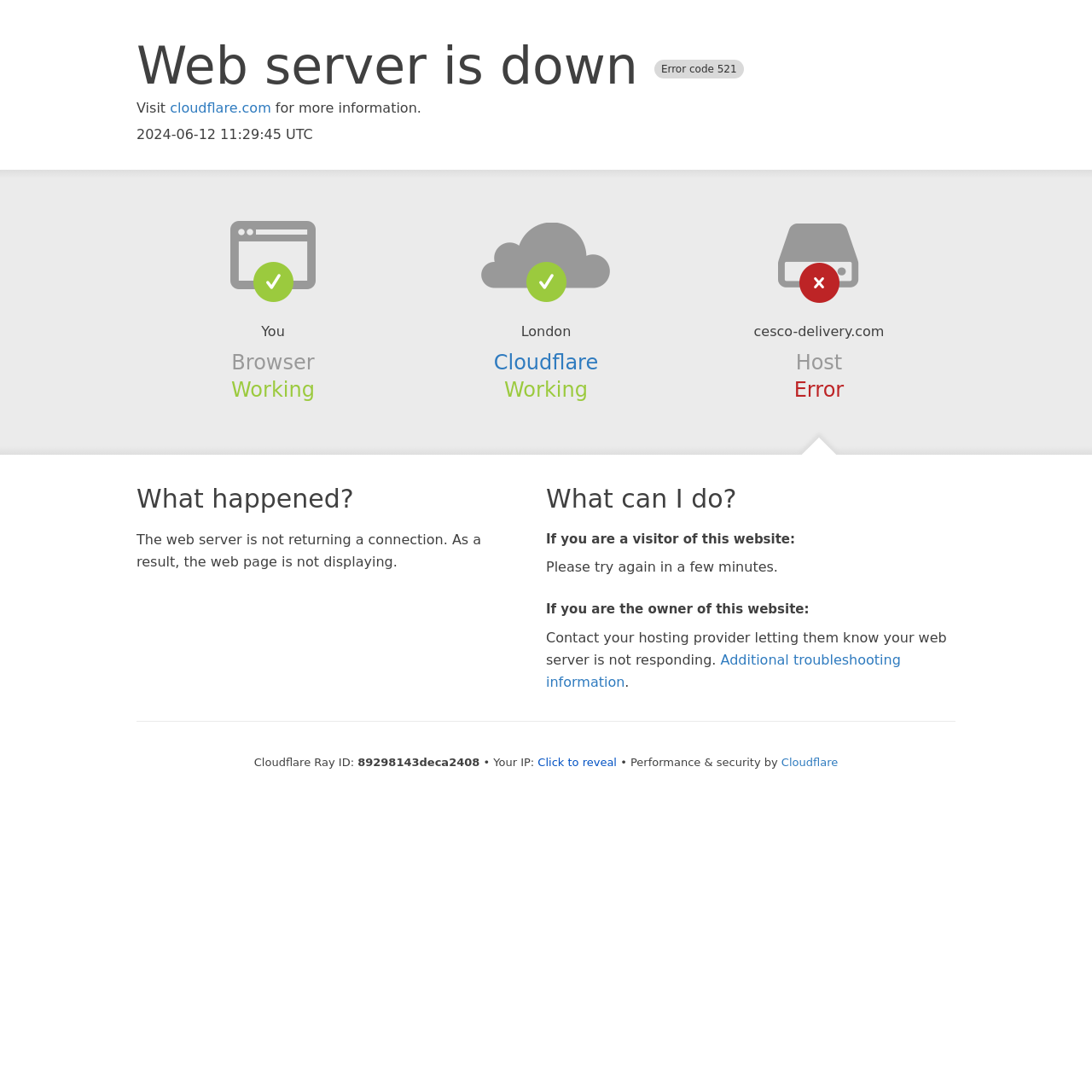Find and provide the bounding box coordinates for the UI element described with: "Cloudflare".

[0.716, 0.692, 0.767, 0.704]